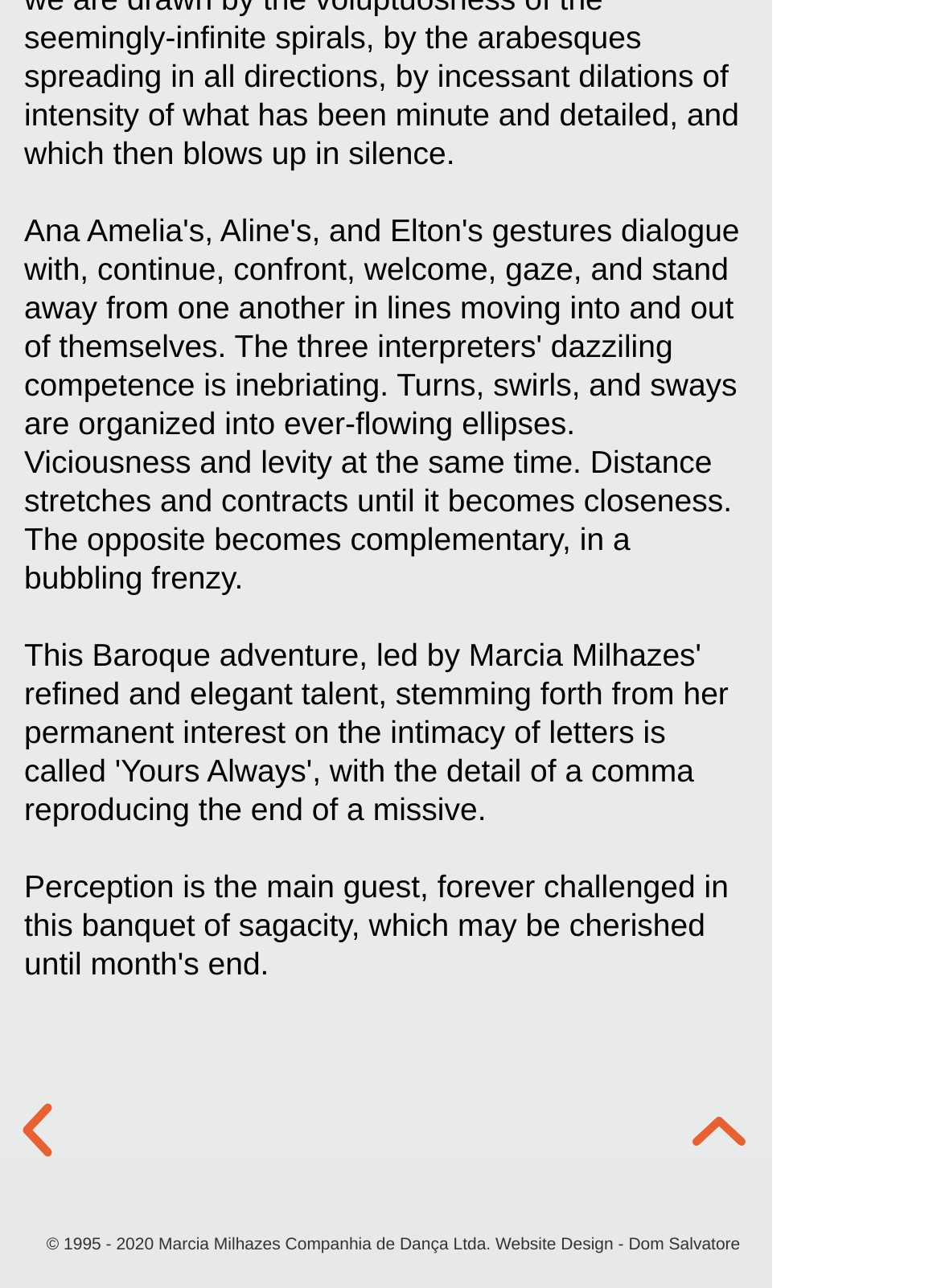What is the name of the dance company?
Answer with a single word or short phrase according to what you see in the image.

Marcia Milhazes Companhia de Dança Ltda.